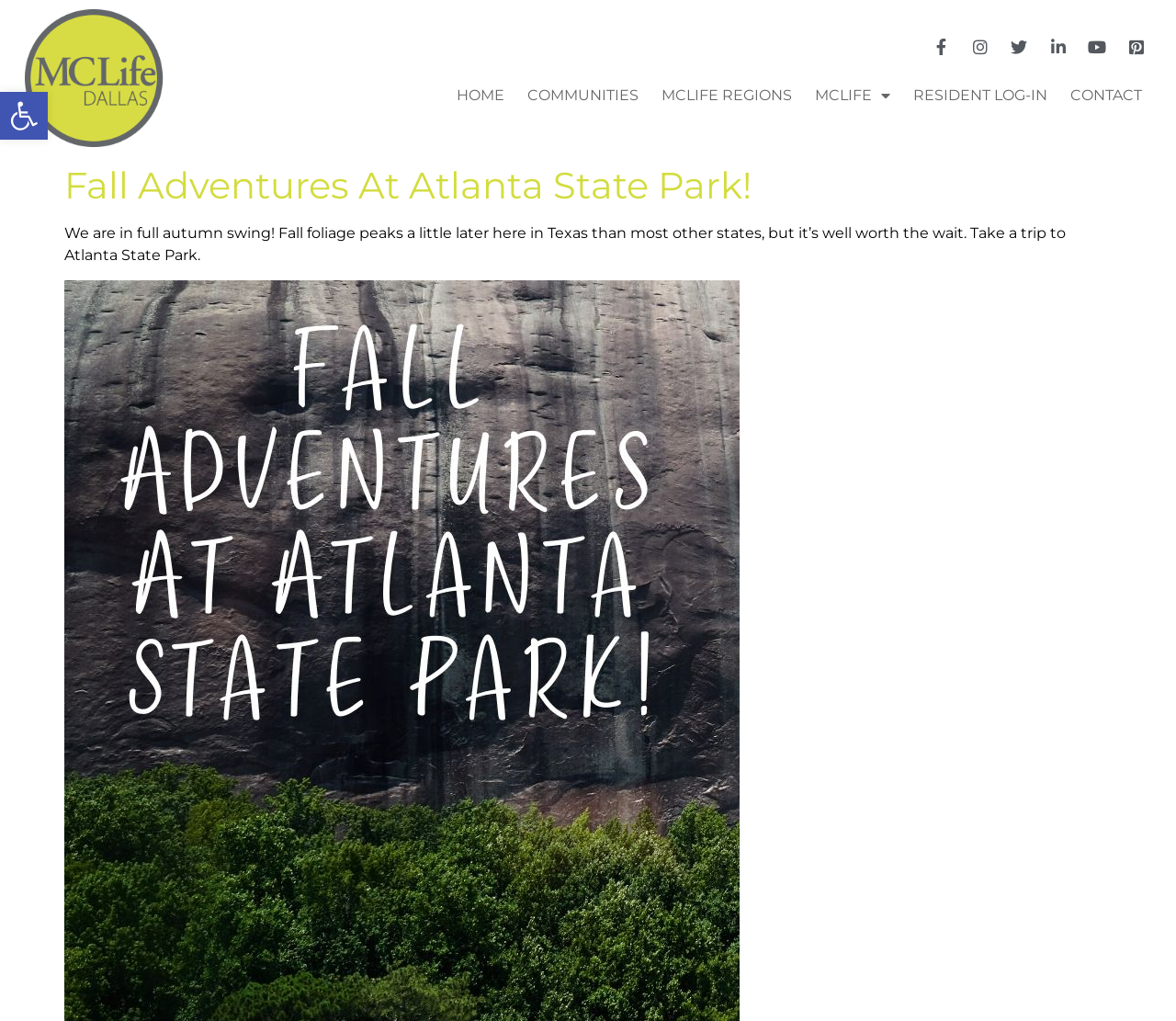Please provide a one-word or phrase answer to the question: 
What is the purpose of the webpage?

To promote Atlanta State Park